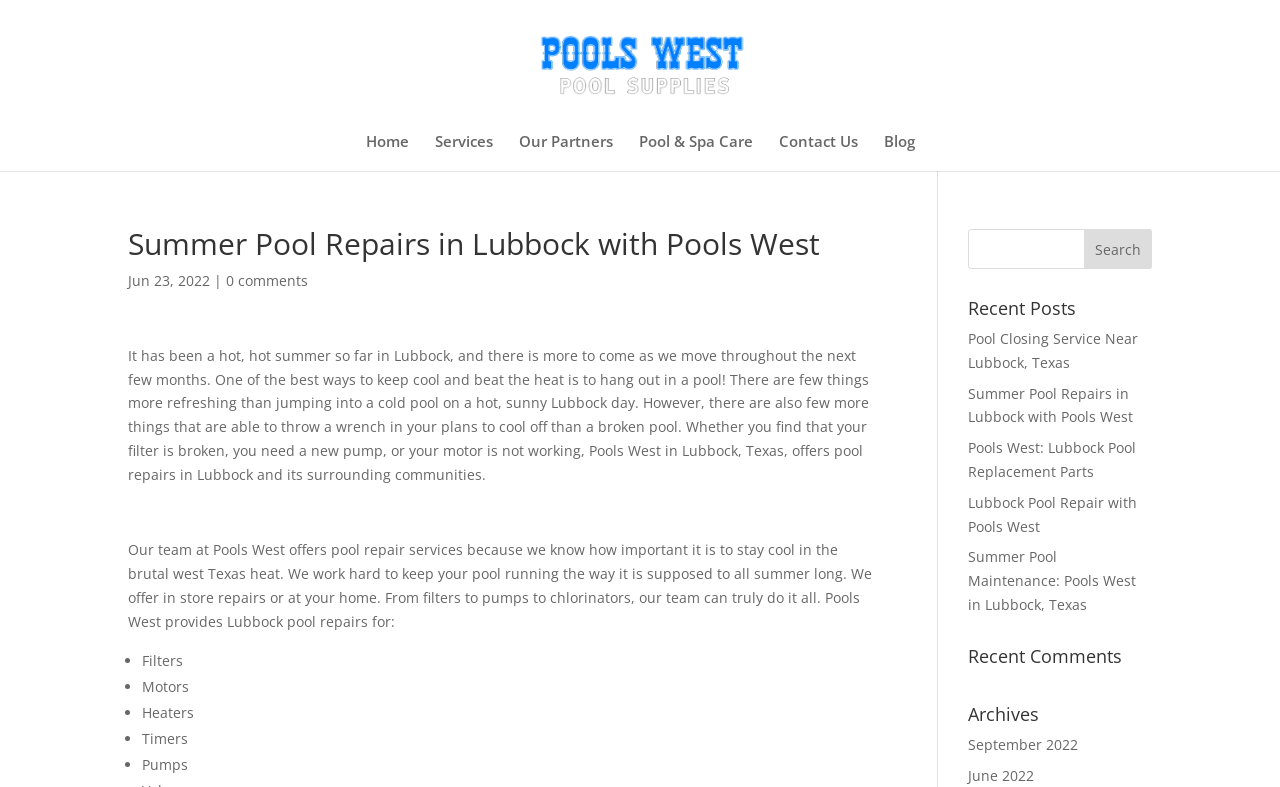Articulate a detailed summary of the webpage's content and design.

The webpage is about Pools West, a company that offers pool repairs and maintenance services in Lubbock, Texas. At the top of the page, there is a logo of Pools West, accompanied by a link to the company's homepage. Below the logo, there is a navigation menu with links to various sections of the website, including Home, Services, Our Partners, Pool & Spa Care, Contact Us, and Blog.

The main content of the page is an article about the importance of pool repairs during the hot summer months in Lubbock. The article is divided into several paragraphs, with a heading that reads "Summer Pool Repairs in Lubbock with Pools West". The text describes the benefits of having a functional pool during the summer and the consequences of a broken pool. It also highlights the services offered by Pools West, including in-store and at-home repairs, and lists the types of pool equipment that the company can repair, such as filters, motors, heaters, timers, and pumps.

To the right of the main content, there is a search bar with a search button. Below the search bar, there are three sections: Recent Posts, Recent Comments, and Archives. The Recent Posts section lists several links to other articles on the website, including "Pool Closing Service Near Lubbock, Texas" and "Summer Pool Maintenance: Pools West in Lubbock, Texas". The Recent Comments section is empty, and the Archives section lists links to articles from September 2022 and June 2022.

Overall, the webpage is focused on promoting Pools West's pool repair services and providing information to customers about the importance of pool maintenance during the summer months.